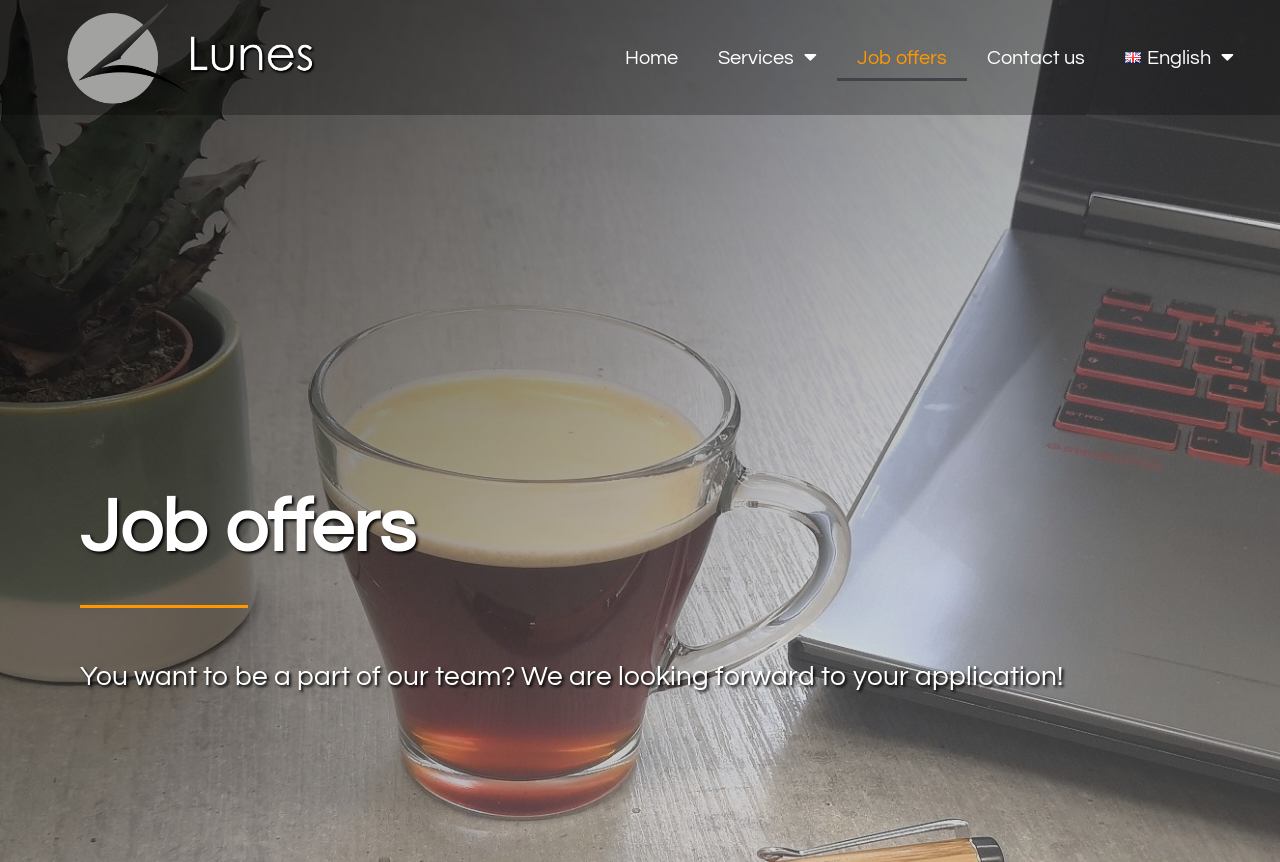Is there a language selection option?
From the image, provide a succinct answer in one word or a short phrase.

Yes